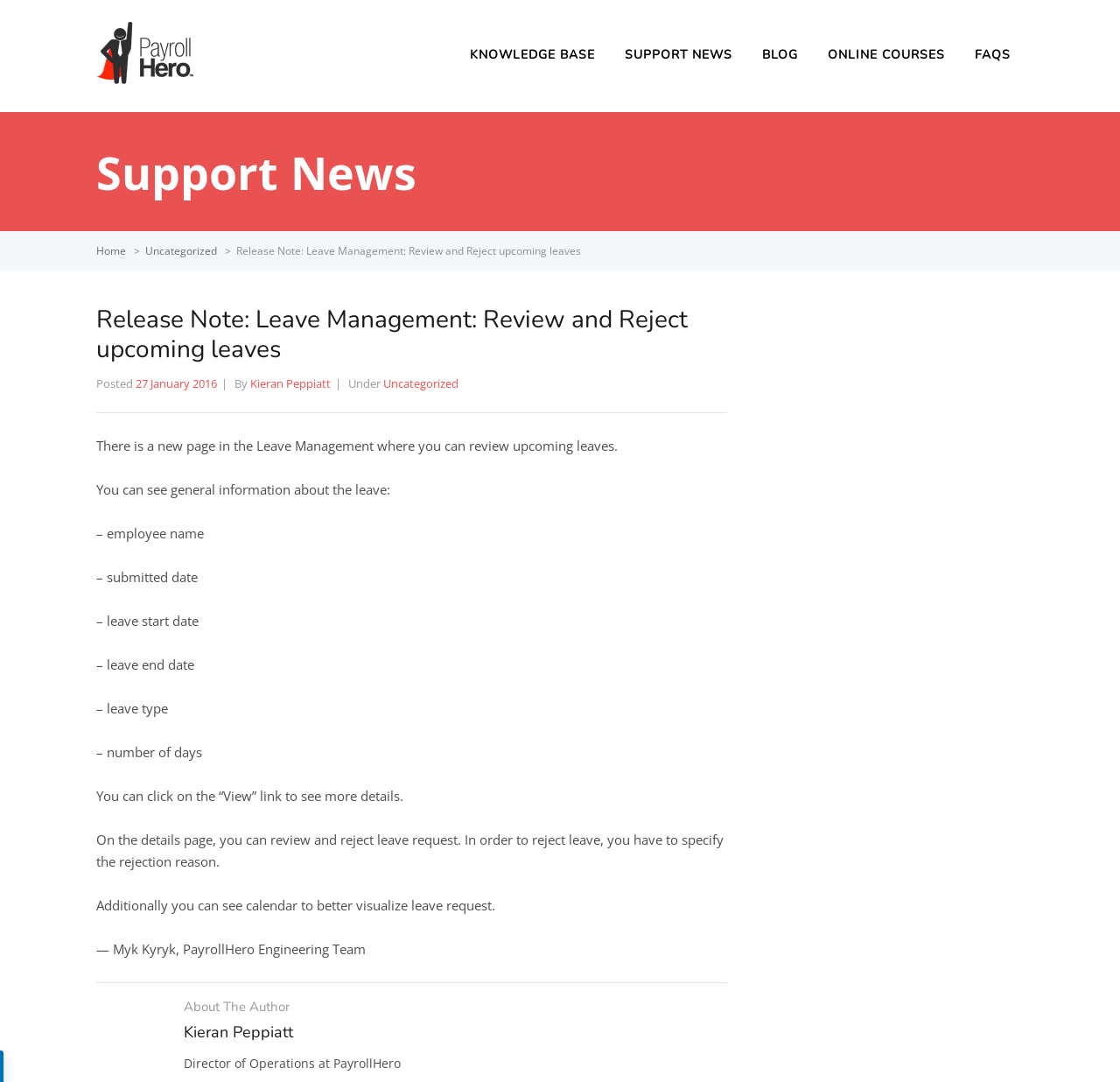Give a detailed account of the webpage.

This webpage is a support article from PayrollHero, titled "Release Note: Leave Management: Review and Reject upcoming leaves". At the top, there is a navigation menu with five links: "KNOWLEDGE BASE", "SUPPORT NEWS", "BLOG", "ONLINE COURSES", and "FAQS". Below the navigation menu, there is a breadcrumb trail with links to "Home", "Uncategorized", and the current article title.

The main content of the article is divided into two sections. The first section has a heading with the article title, followed by information about the article's author, including the name, date posted, and category. 

The second section is the article's body, which describes a new feature in the Leave Management system. The feature allows users to review and reject upcoming leaves, and provides general information about the leave, including employee name, submitted date, leave start and end dates, leave type, and number of days. The article also explains that users can click on a "View" link to see more details, and on the details page, they can review and reject leave requests, specifying a rejection reason. Additionally, a calendar is available to visualize leave requests.

At the bottom of the page, there is an "About The Author" section, which provides information about the author, Kieran Peppiatt, including a link to his profile and his title, "Director of Operations at PayrollHero".